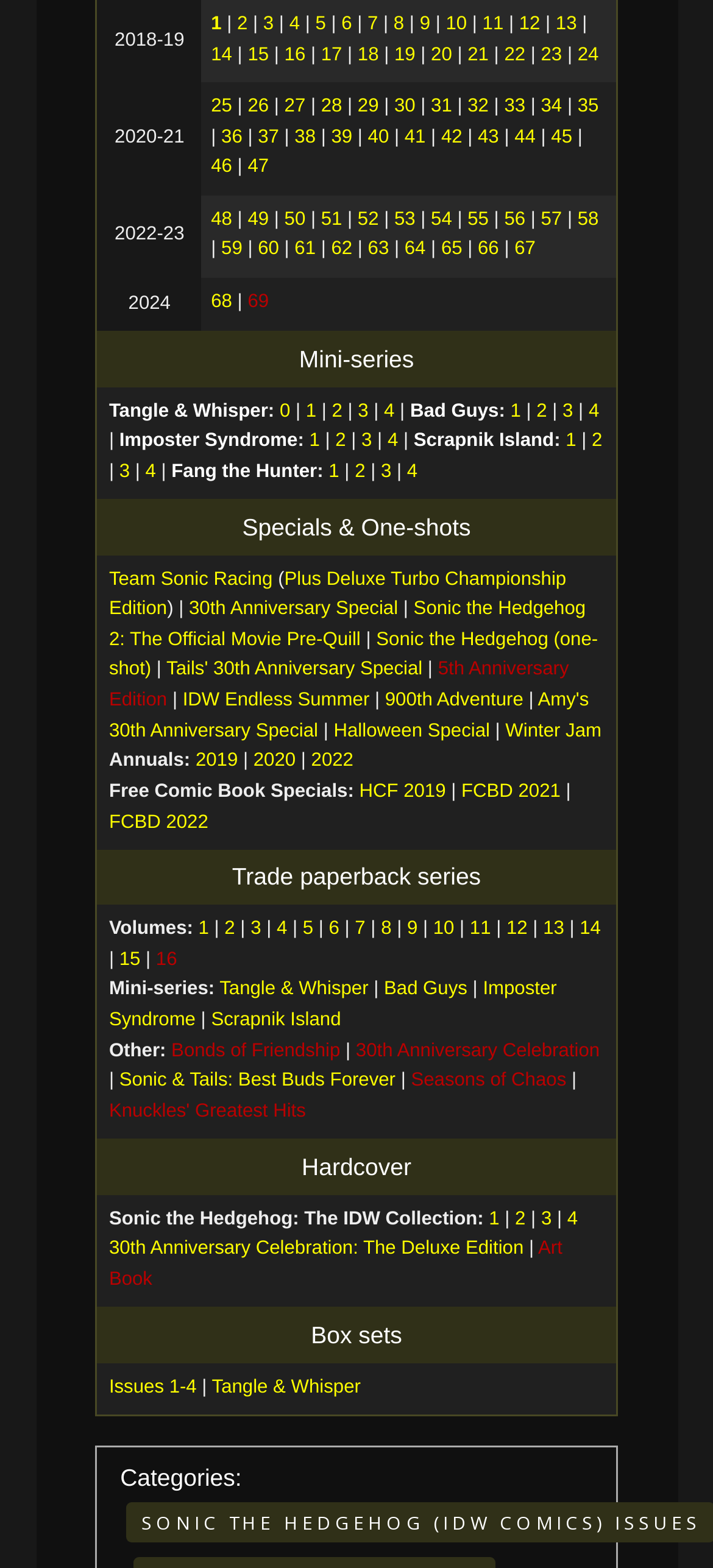Determine the bounding box coordinates of the clickable element to complete this instruction: "click on 48". Provide the coordinates in the format of four float numbers between 0 and 1, [left, top, right, bottom].

[0.296, 0.134, 0.326, 0.146]